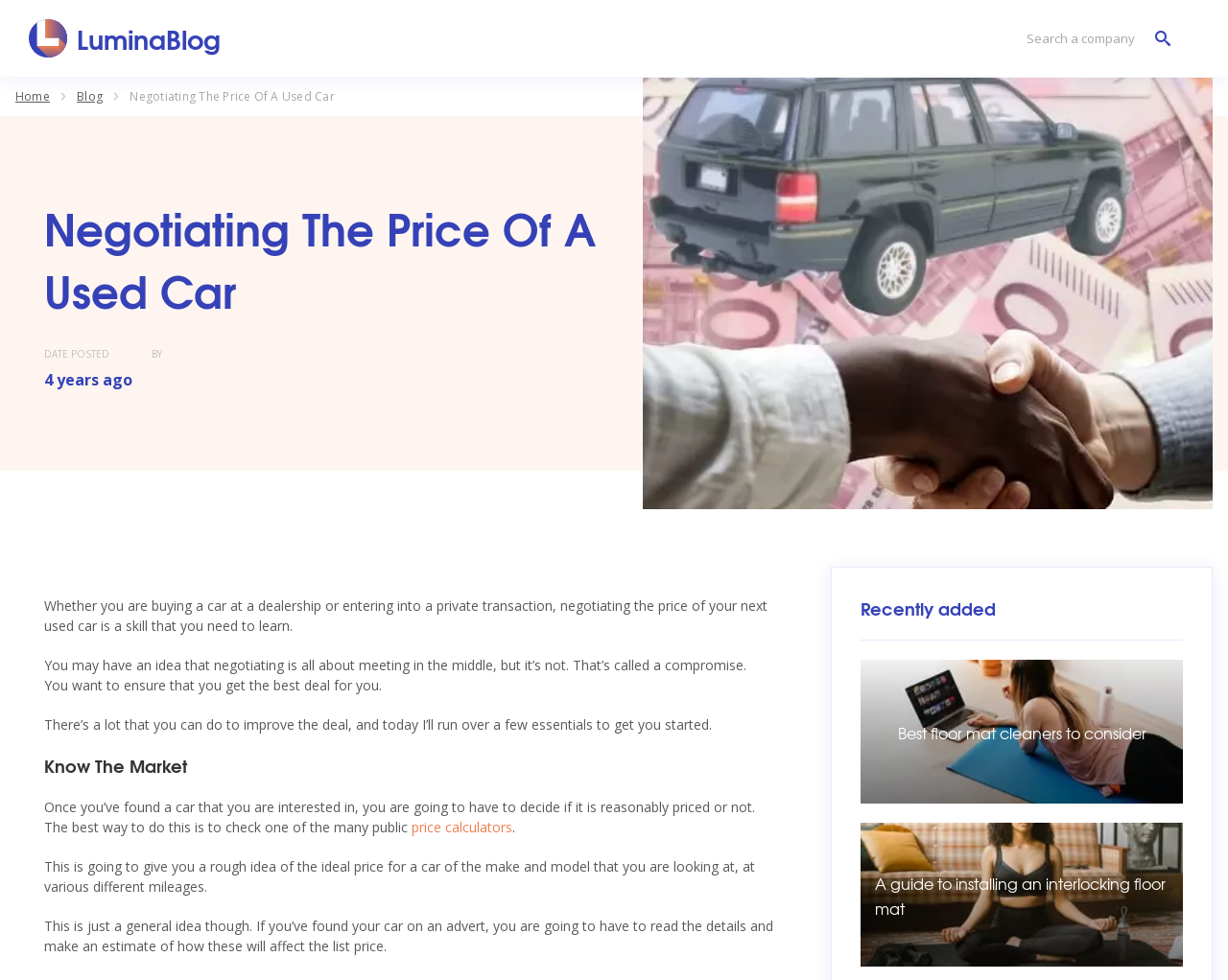How old is the blog post?
Please look at the screenshot and answer using one word or phrase.

4 years ago